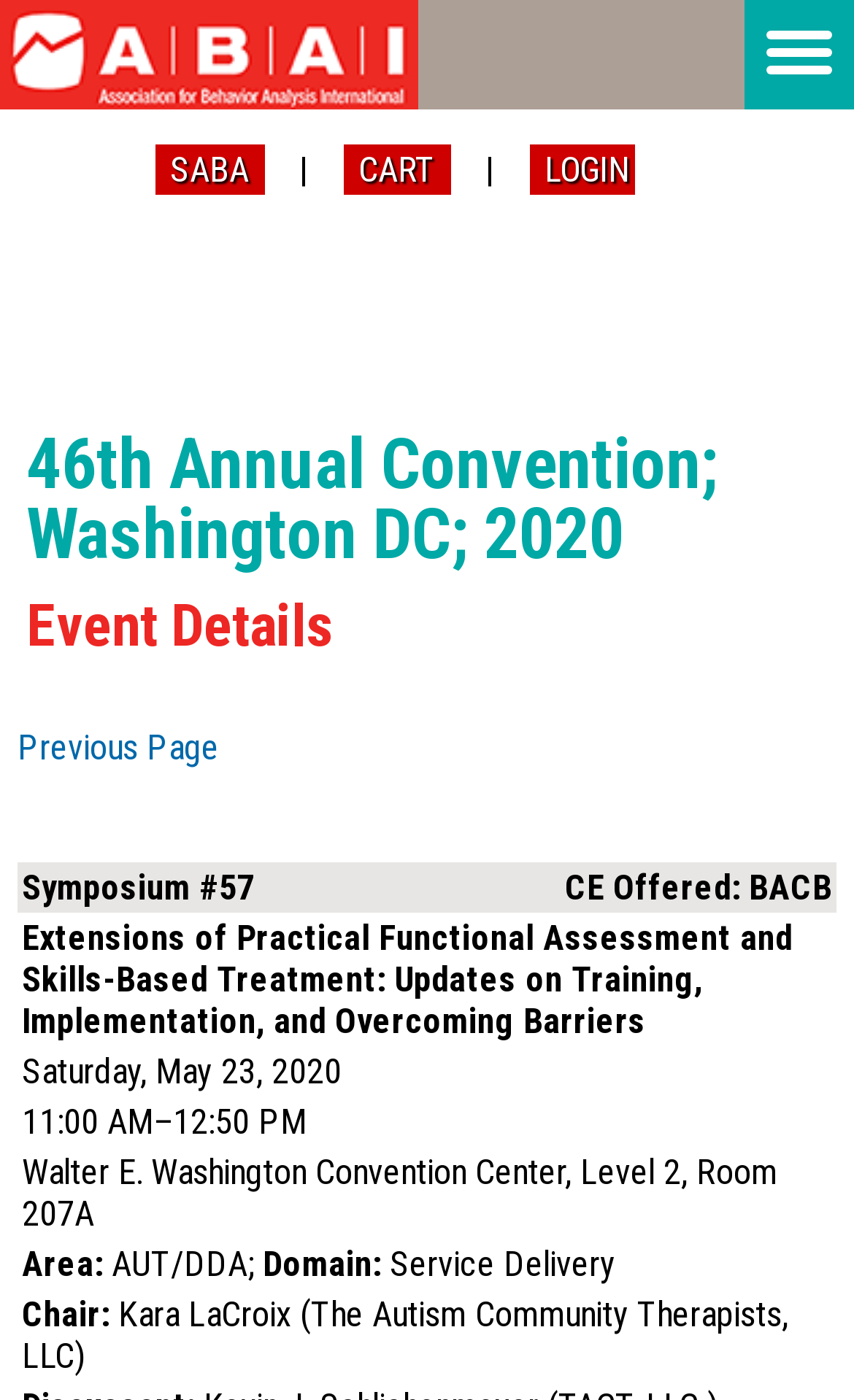What is the domain of the event?
Based on the image, provide your answer in one word or phrase.

Service Delivery